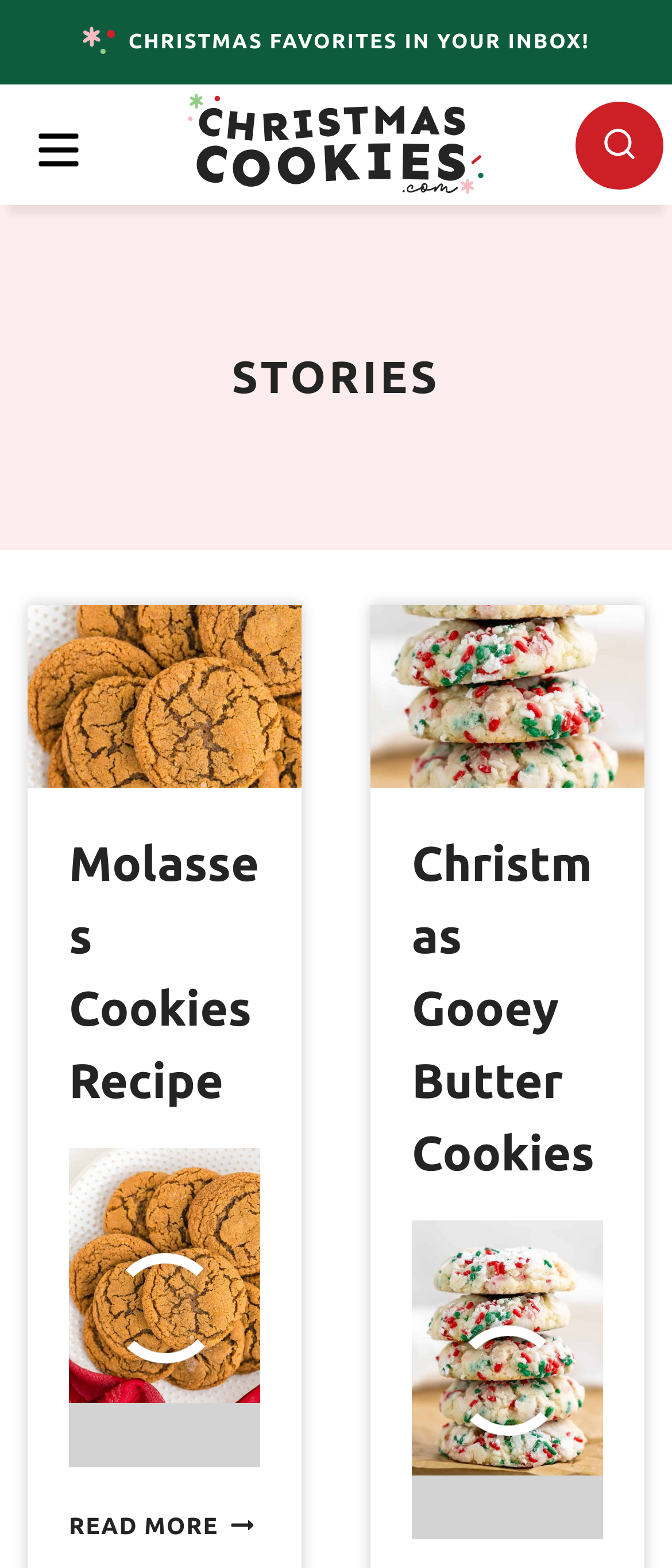Answer the question briefly using a single word or phrase: 
What is the text of the first heading?

STORIES